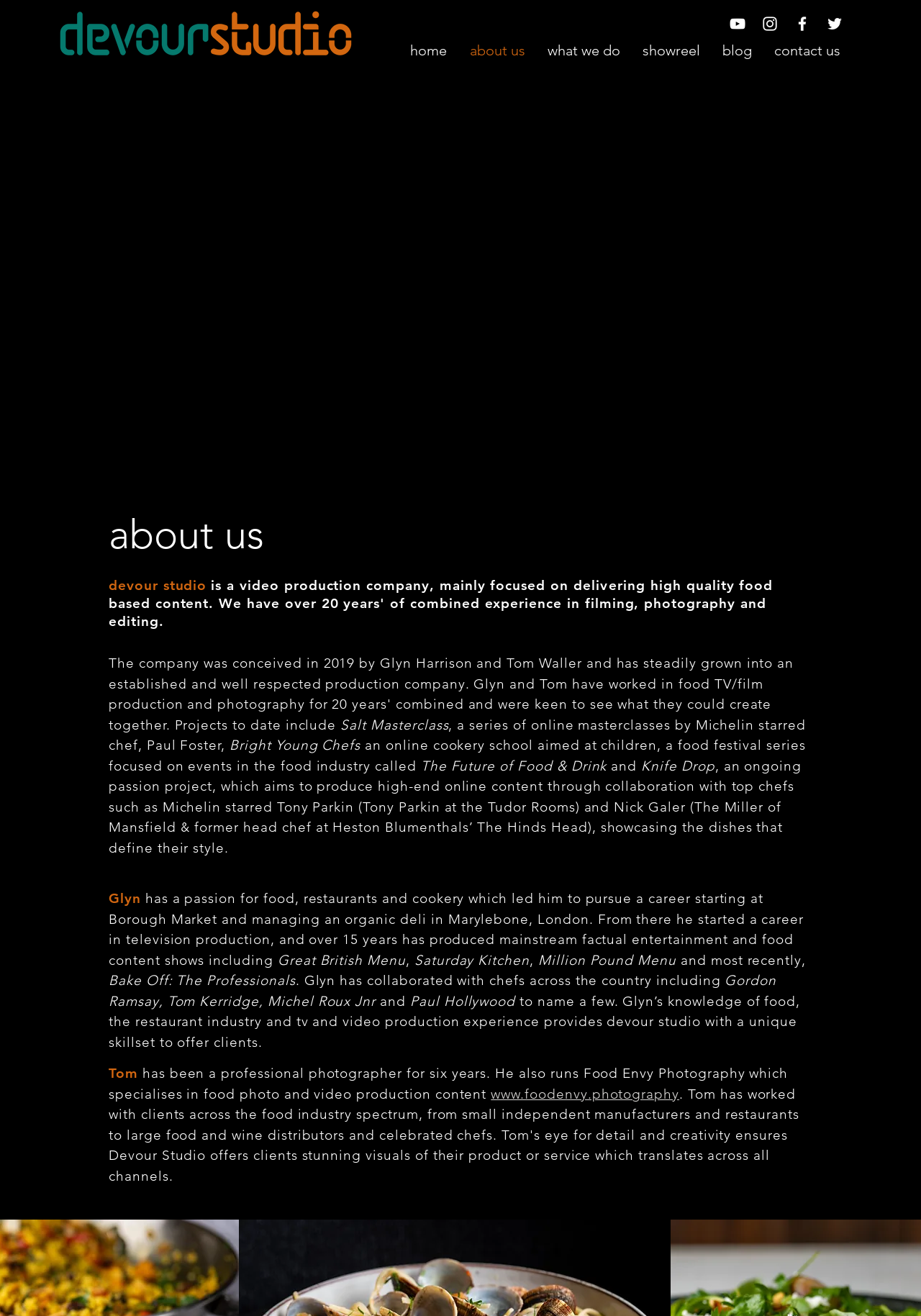Find the bounding box coordinates corresponding to the UI element with the description: "what we do". The coordinates should be formatted as [left, top, right, bottom], with values as floats between 0 and 1.

[0.582, 0.017, 0.685, 0.06]